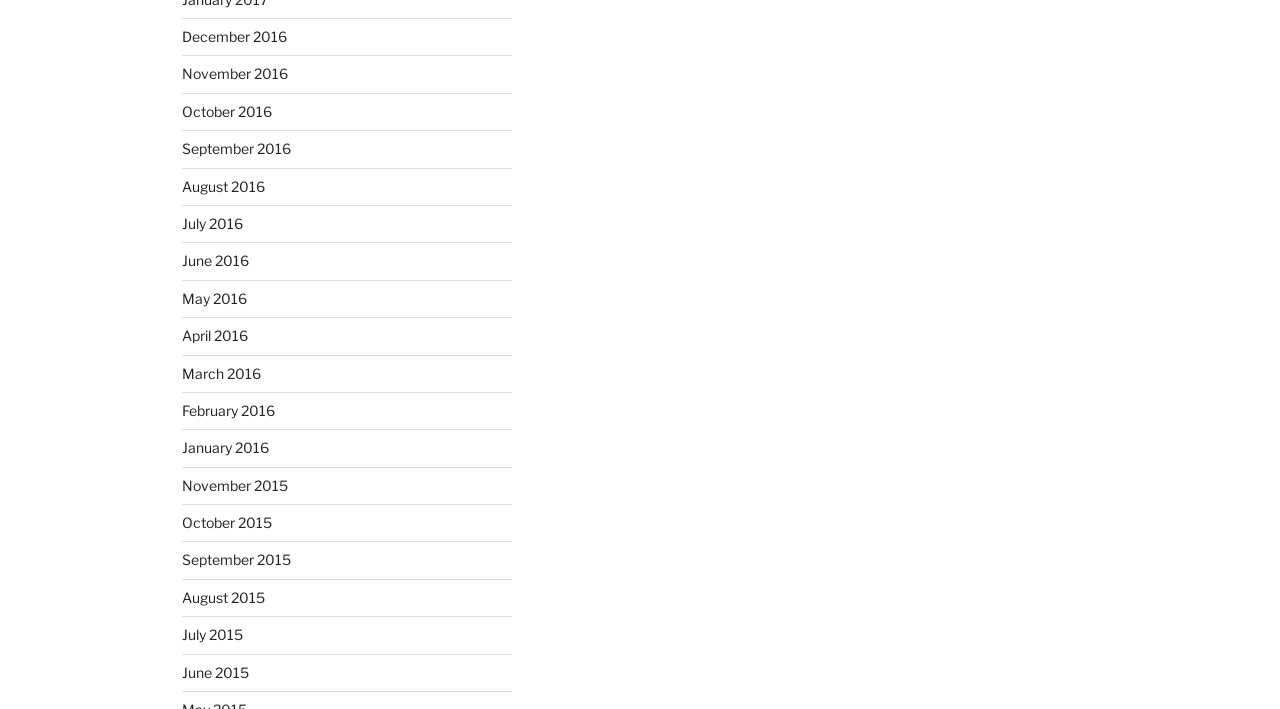What is the pattern of the links on the webpage?
Utilize the information in the image to give a detailed answer to the question.

The links on the webpage follow a pattern of monthly archives, with each link representing a different month and year, suggesting that the webpage is some sort of blog or news archive.